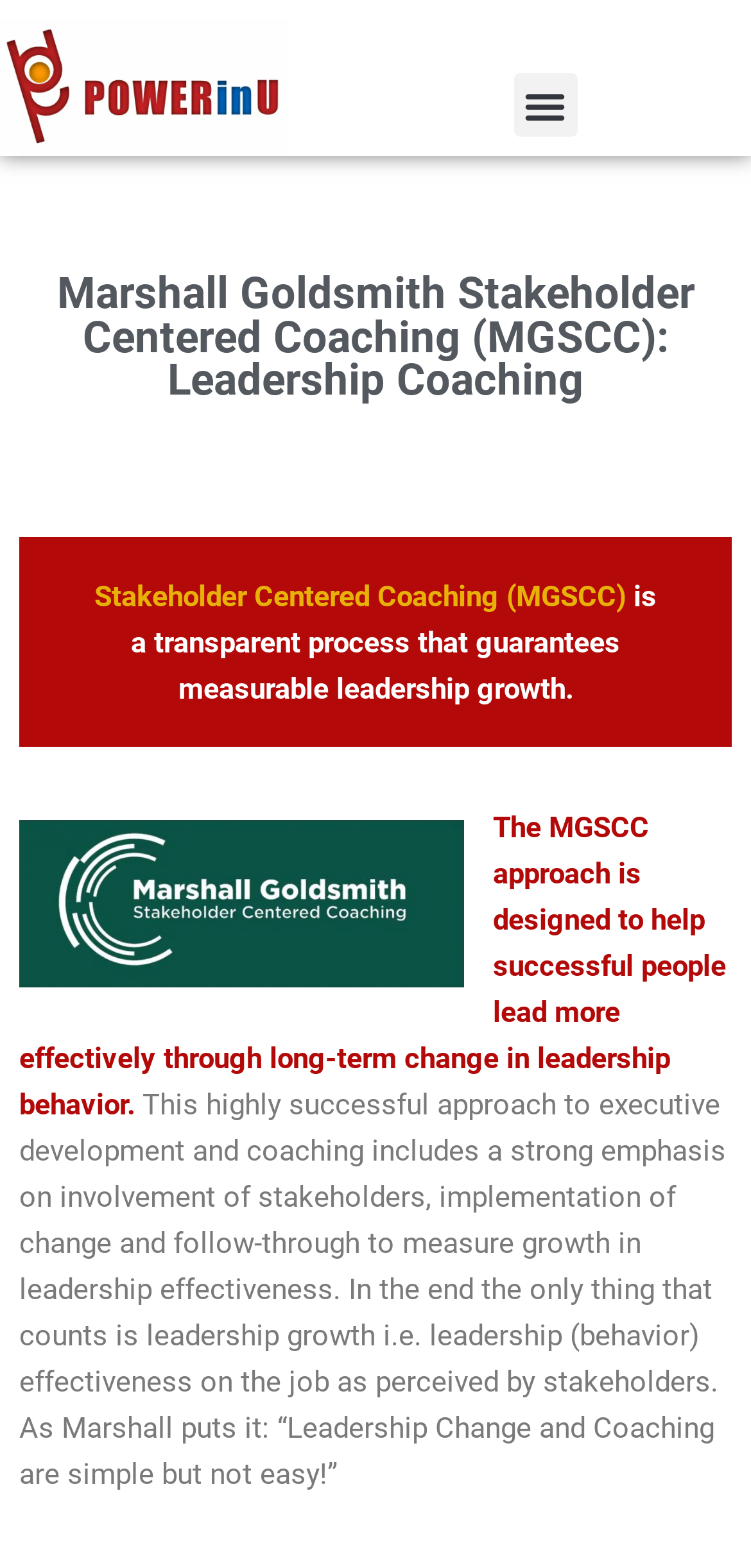Create an elaborate caption that covers all aspects of the webpage.

The webpage is about Marshall Goldsmith Stakeholder Centered Coaching (MGSCC) for leadership coaching, provided by POWERinU Training and Coaching Philippines. At the top left corner, there is a link to skip to the content and a POWERinU logo. On the top right corner, there is a menu toggle button. 

Below the logo, there is a heading that displays the title of the webpage. Underneath the heading, there are two lines of text that introduce Stakeholder Centered Coaching (MGSCC) as a transparent process that guarantees measurable leadership growth. 

To the right of the introductory text, there is a figure containing the Marshall Goldsmith logo. Below the logo, there is a paragraph that describes the MGSCC approach, which is designed to help successful people lead more effectively through long-term change in leadership behavior. 

Further down, there is a longer paragraph that explains the approach to executive development and coaching, emphasizing the involvement of stakeholders, implementation of change, and follow-through to measure growth in leadership effectiveness. The paragraph also includes a quote from Marshall Goldsmith, stating that "Leadership Change and Coaching are simple but not easy!"